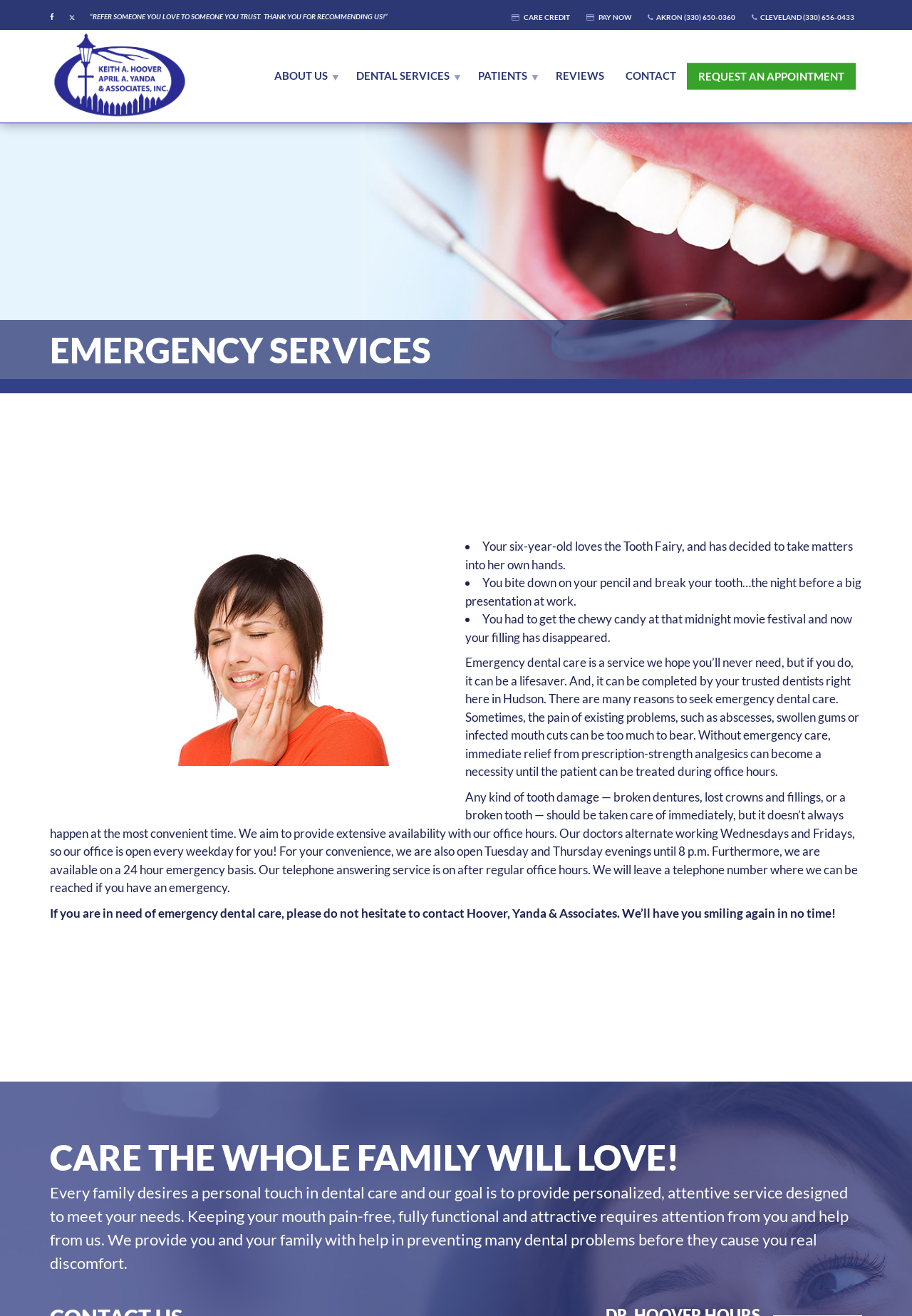What are the office hours of the dental clinic?
Please provide a single word or phrase in response based on the screenshot.

Every weekday, Tuesday and Thursday evenings until 8 p.m.